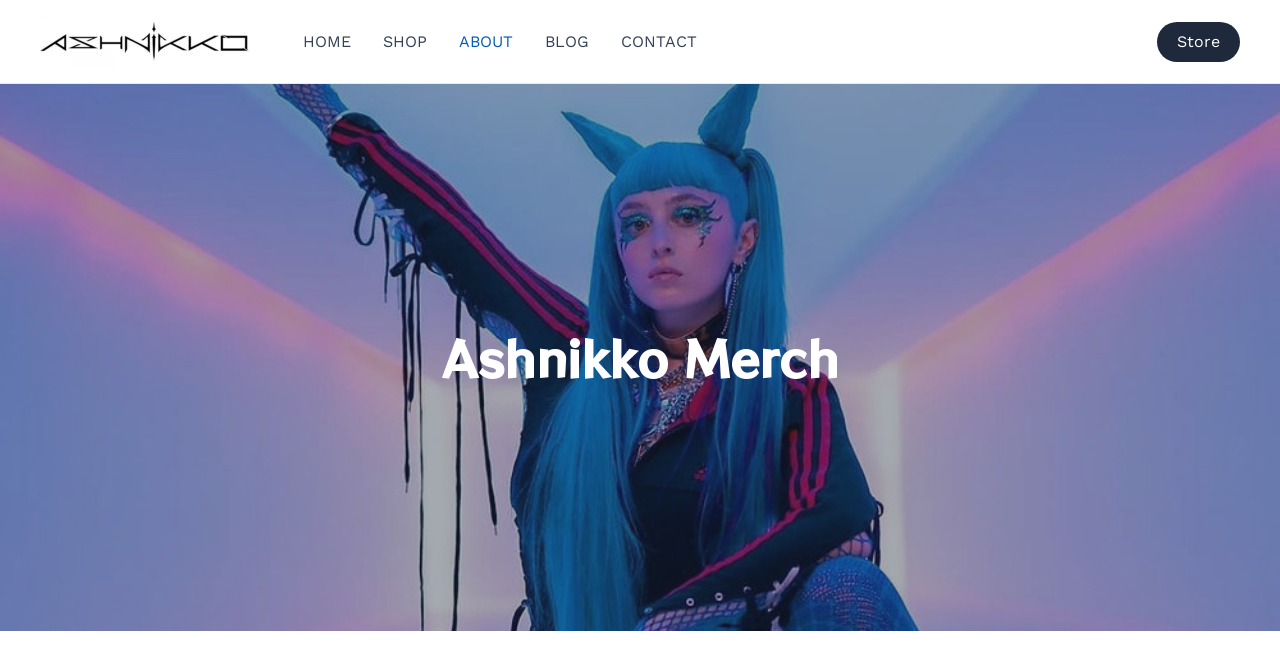Please give a concise answer to this question using a single word or phrase: 
What is the purpose of the 'Store' link?

To access the store